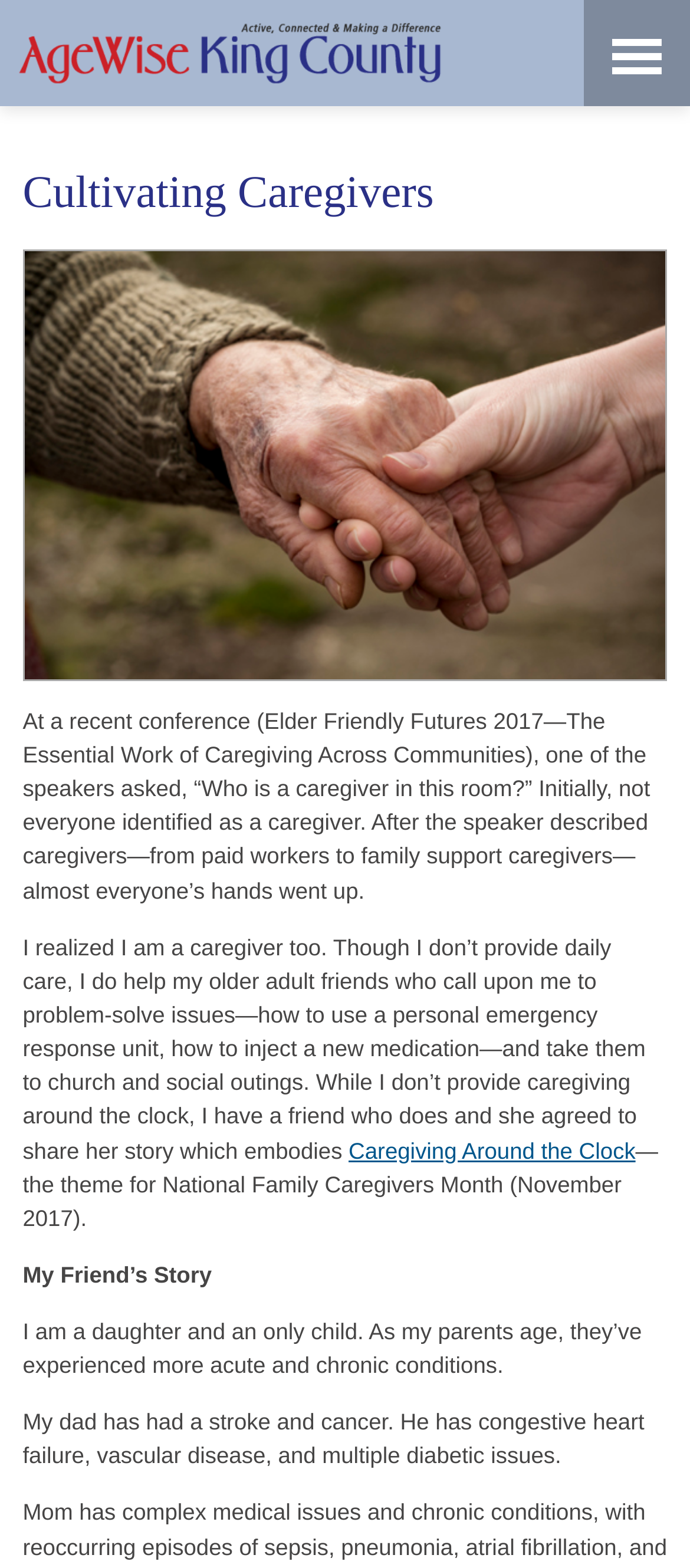Respond with a single word or phrase for the following question: 
What is the relationship of the speaker to the older adult friends?

Friend